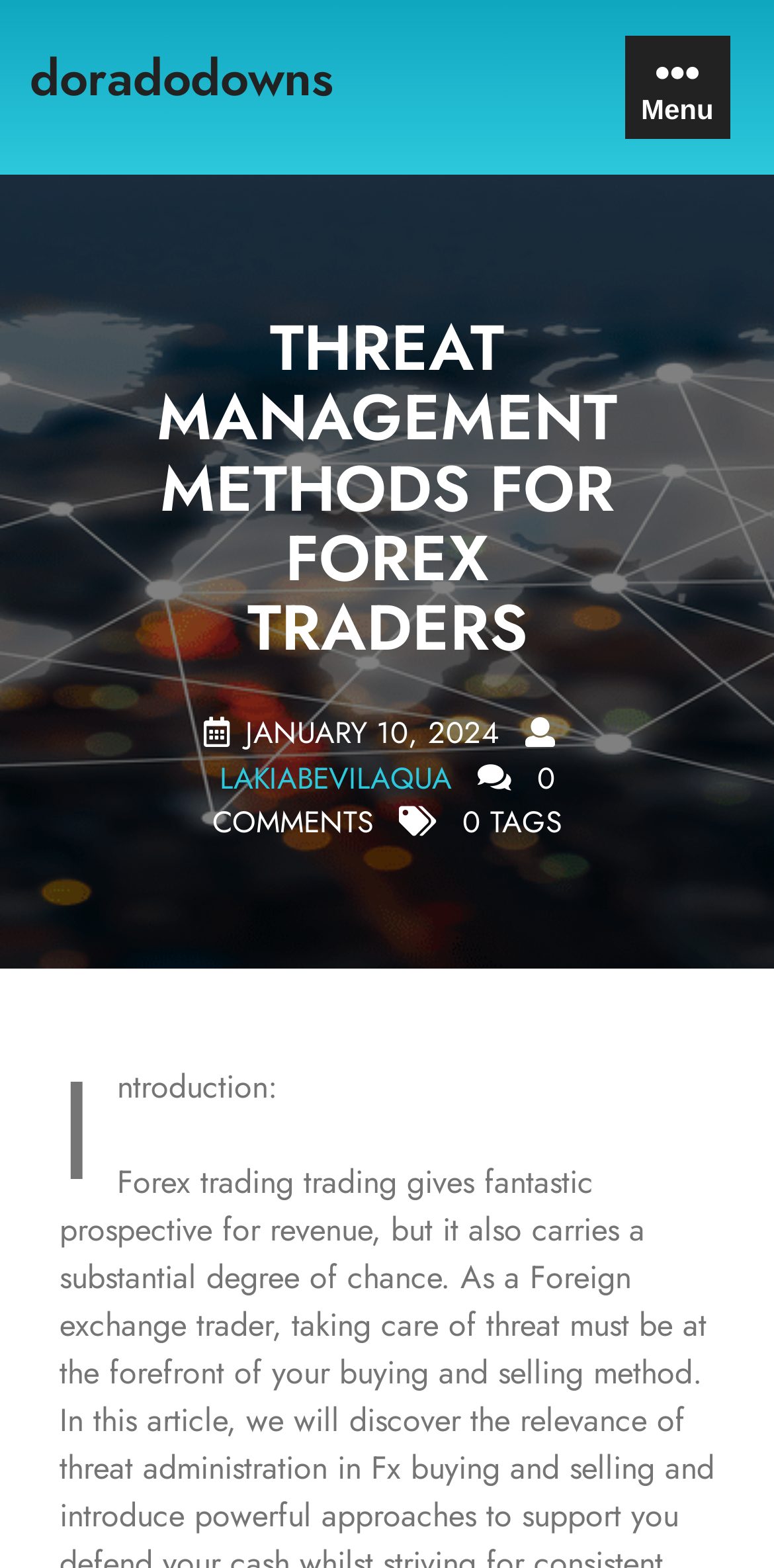Offer an in-depth caption of the entire webpage.

The webpage is about threat management methods for Forex traders. At the top left, there is a link to "doradodowns". On the top right, a button with a menu icon is located. Below the button, a heading "THREAT MANAGEMENT METHODS FOR FOREX TRADERS" is prominently displayed. 

Under the heading, the date "JANUARY 10, 2024" is shown, followed by a link to "LAKIABEVILAQUA" and two pieces of text: "0 COMMENTS" and "0 TAGS". 

Further down, an introduction section starts with the text "Introduction:".